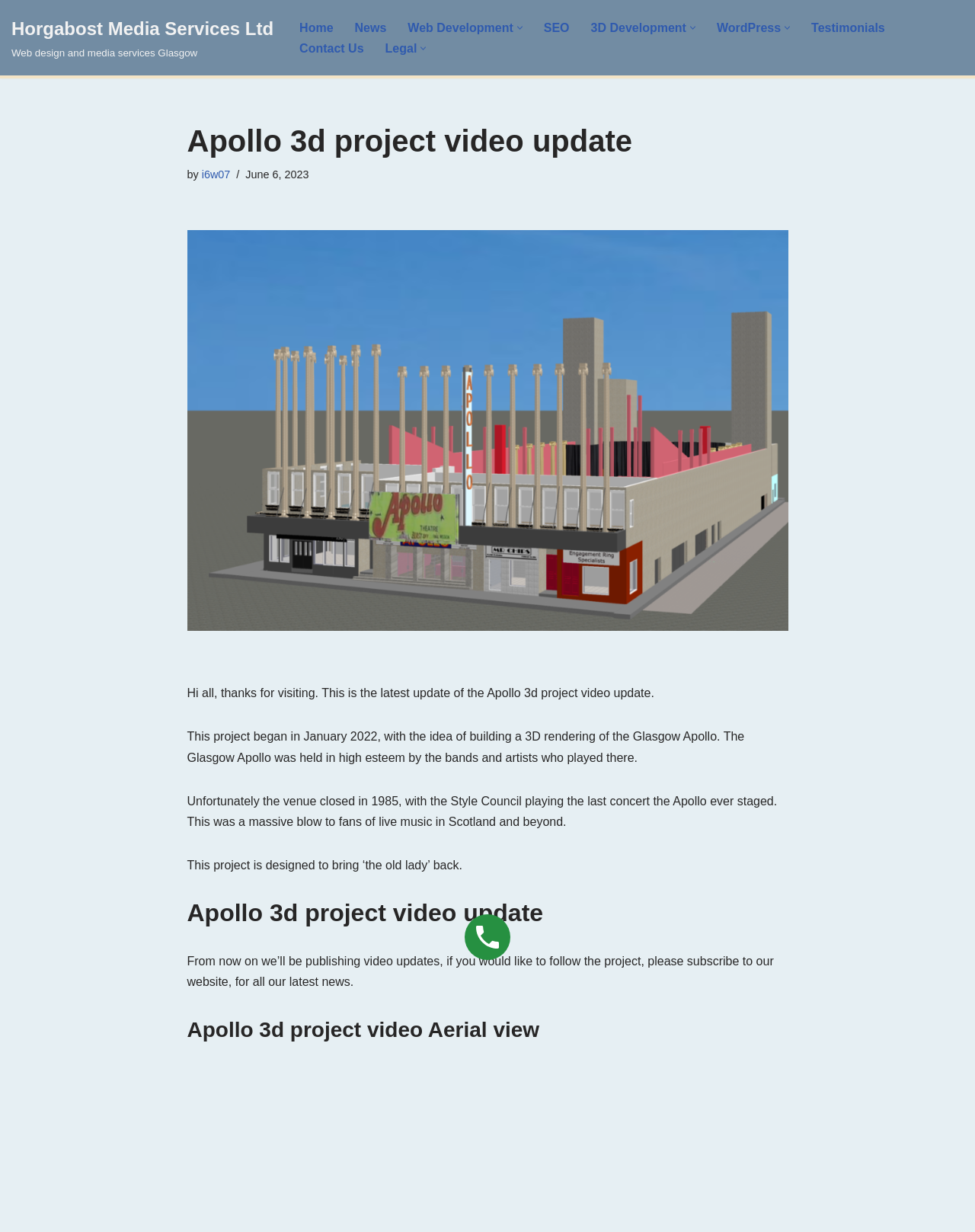What was the last concert played at the Glasgow Apollo? Using the information from the screenshot, answer with a single word or phrase.

The Style Council